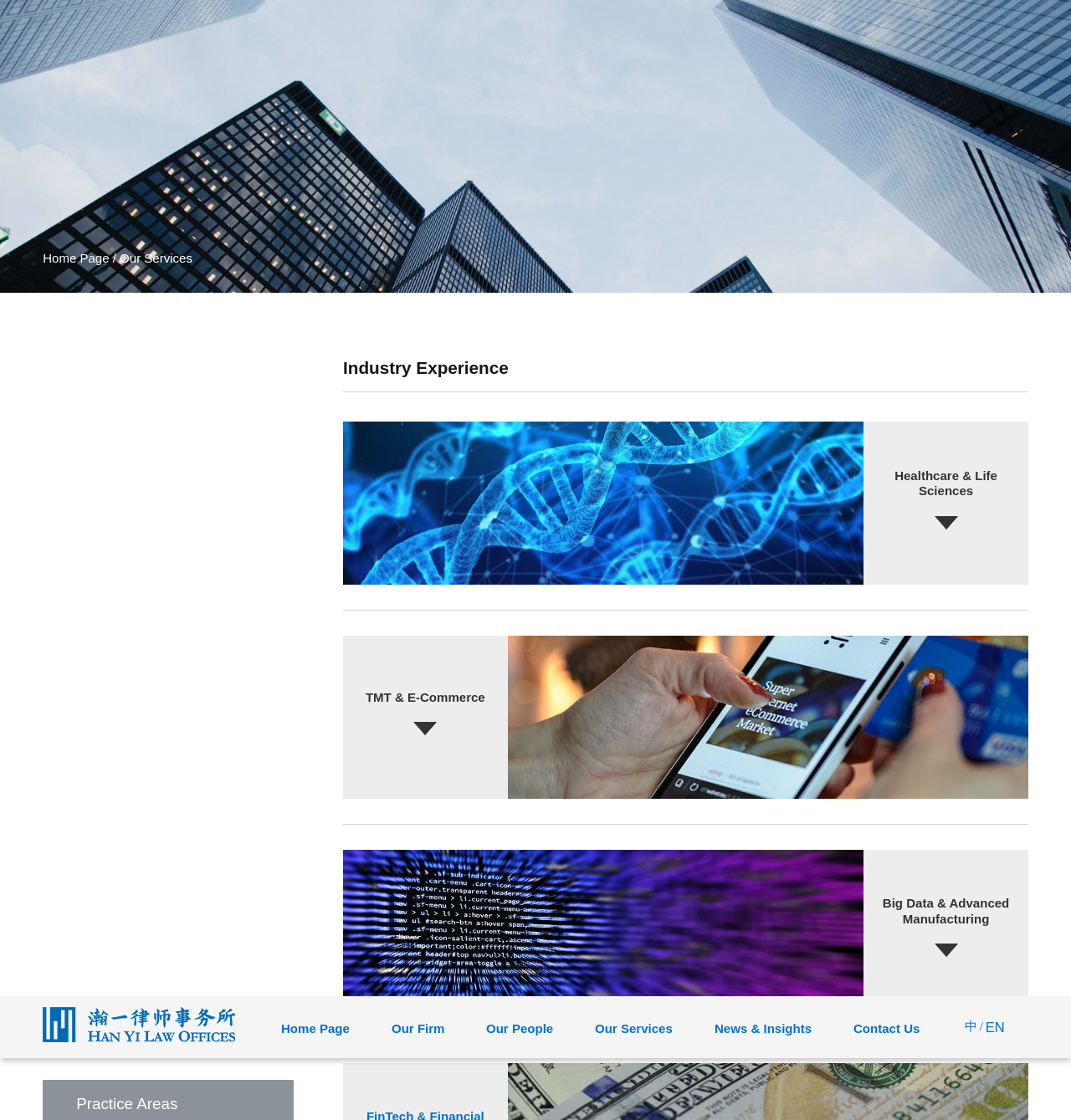Identify the bounding box coordinates for the region of the element that should be clicked to carry out the instruction: "learn about our people". The bounding box coordinates should be four float numbers between 0 and 1, i.e., [left, top, right, bottom].

[0.454, 0.023, 0.517, 0.034]